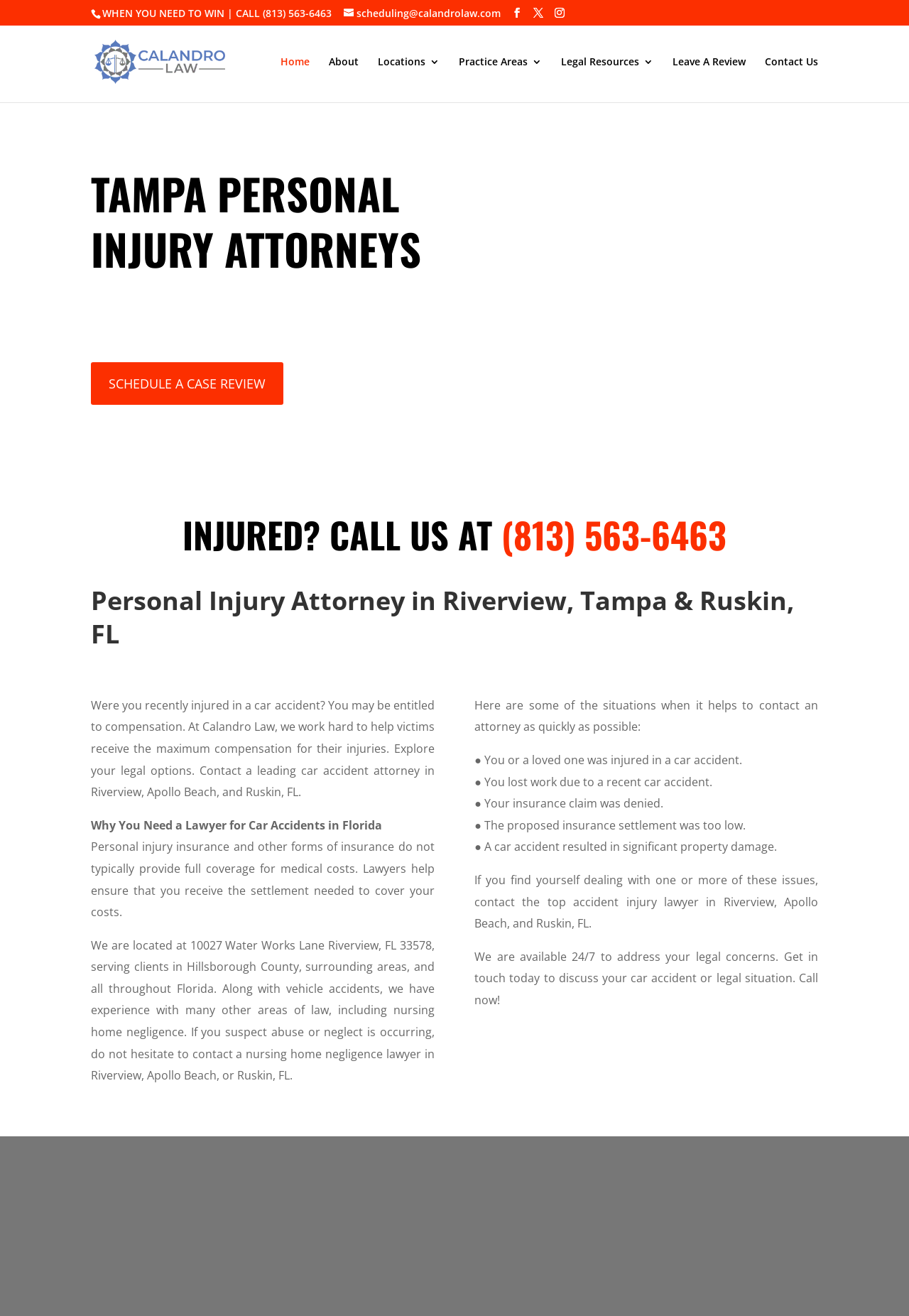Your task is to extract the text of the main heading from the webpage.

Personal Injury Attorney in Riverview, Tampa & Ruskin, FL